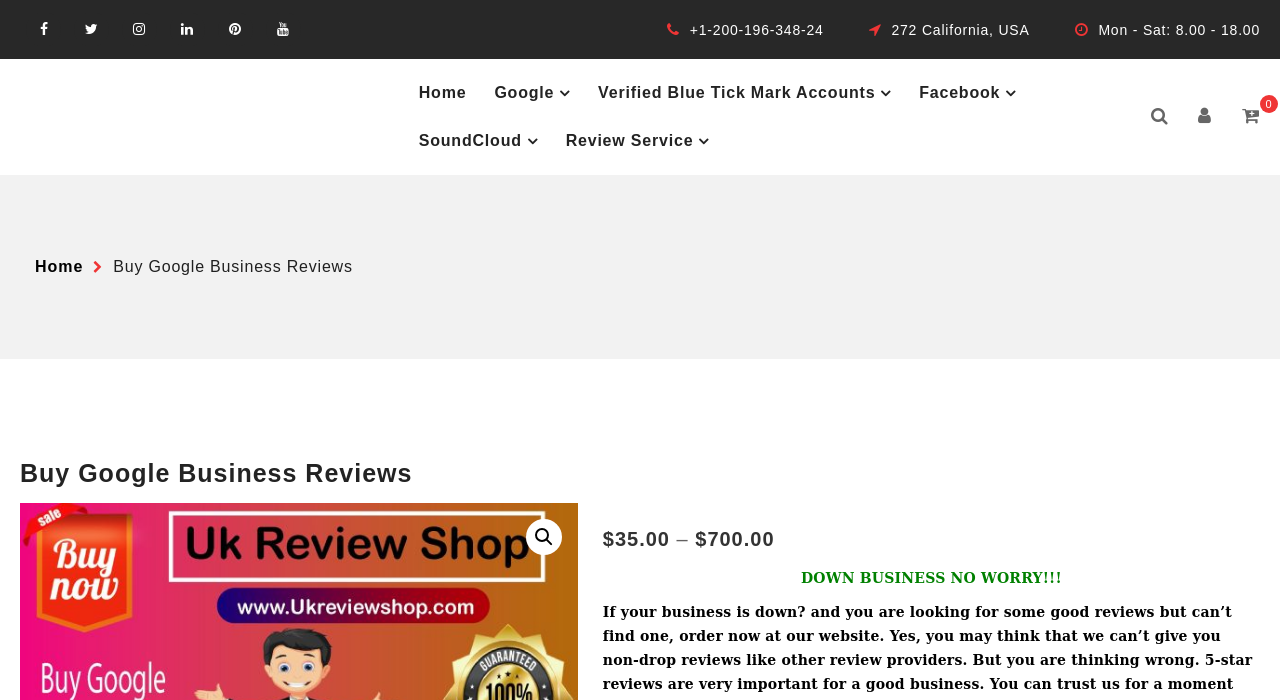Provide a brief response to the question below using a single word or phrase: 
What is the tone of the message 'DOWN BUSINESS NO WORRY!!!'?

Reassuring